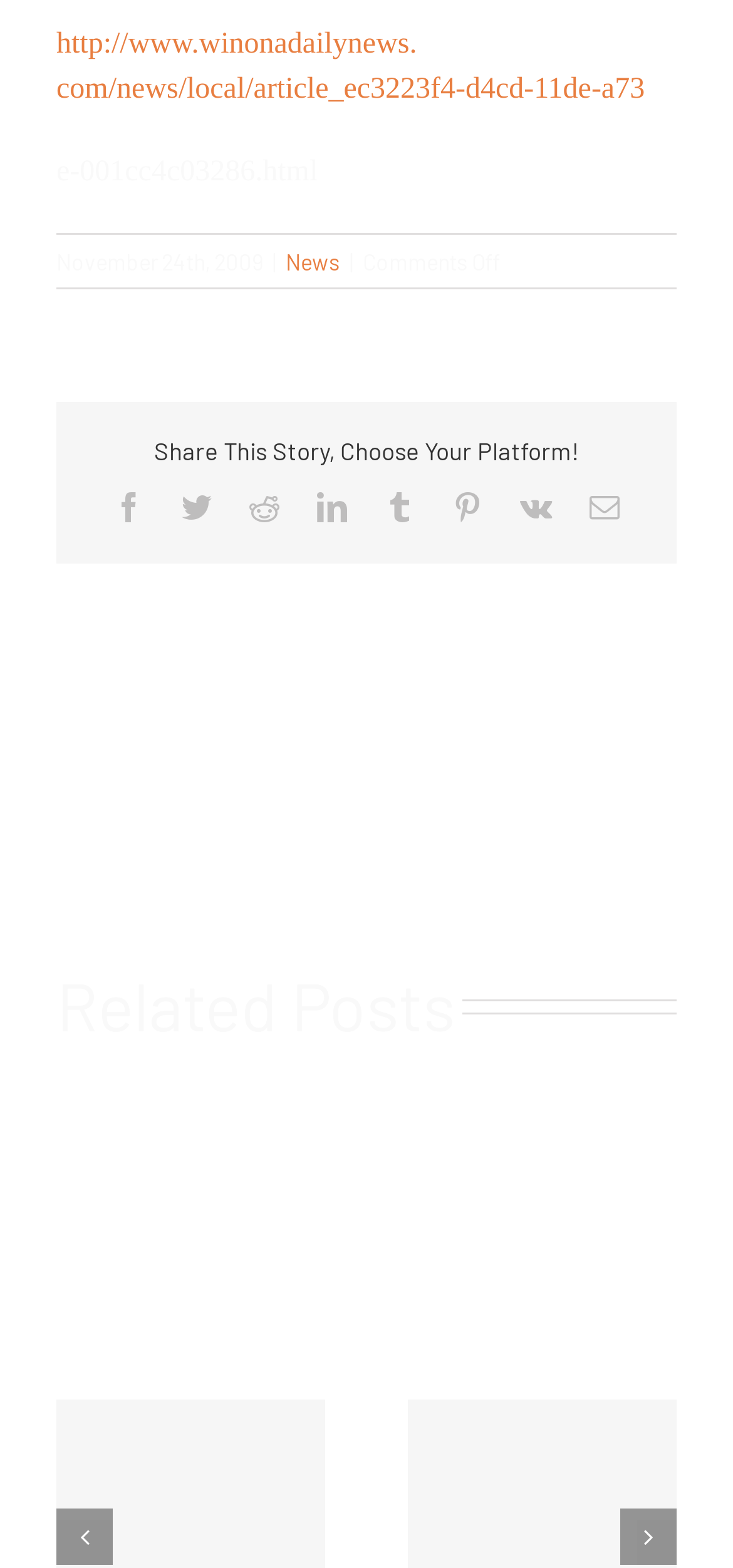What is the title of the related post below the article?
Answer the question based on the image using a single word or a brief phrase.

NOAA forecasts below-average summer ‘dead zone’ in Gulf of Mexico